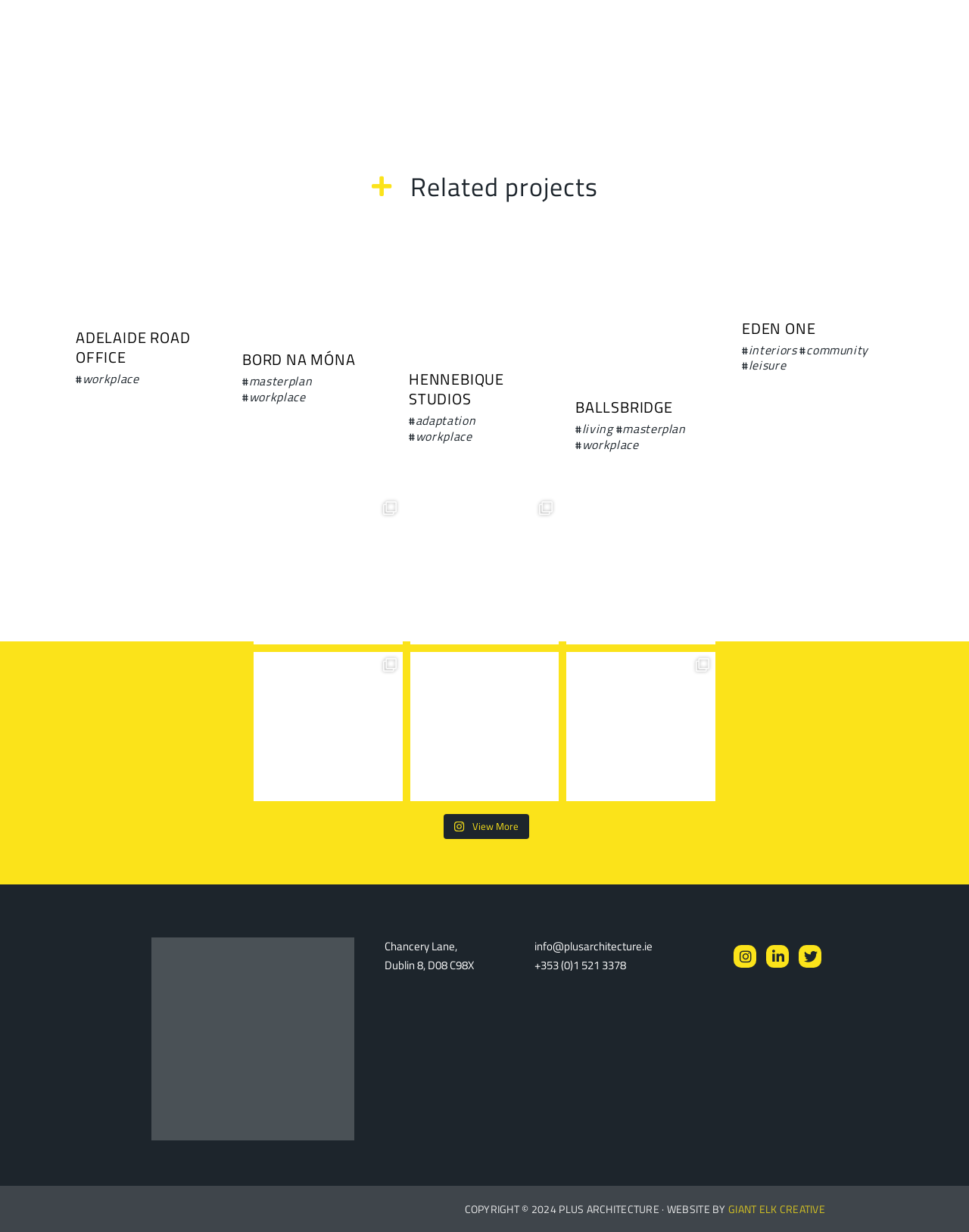Locate the bounding box coordinates of the element that should be clicked to fulfill the instruction: "Contact the office via email".

[0.552, 0.761, 0.673, 0.775]